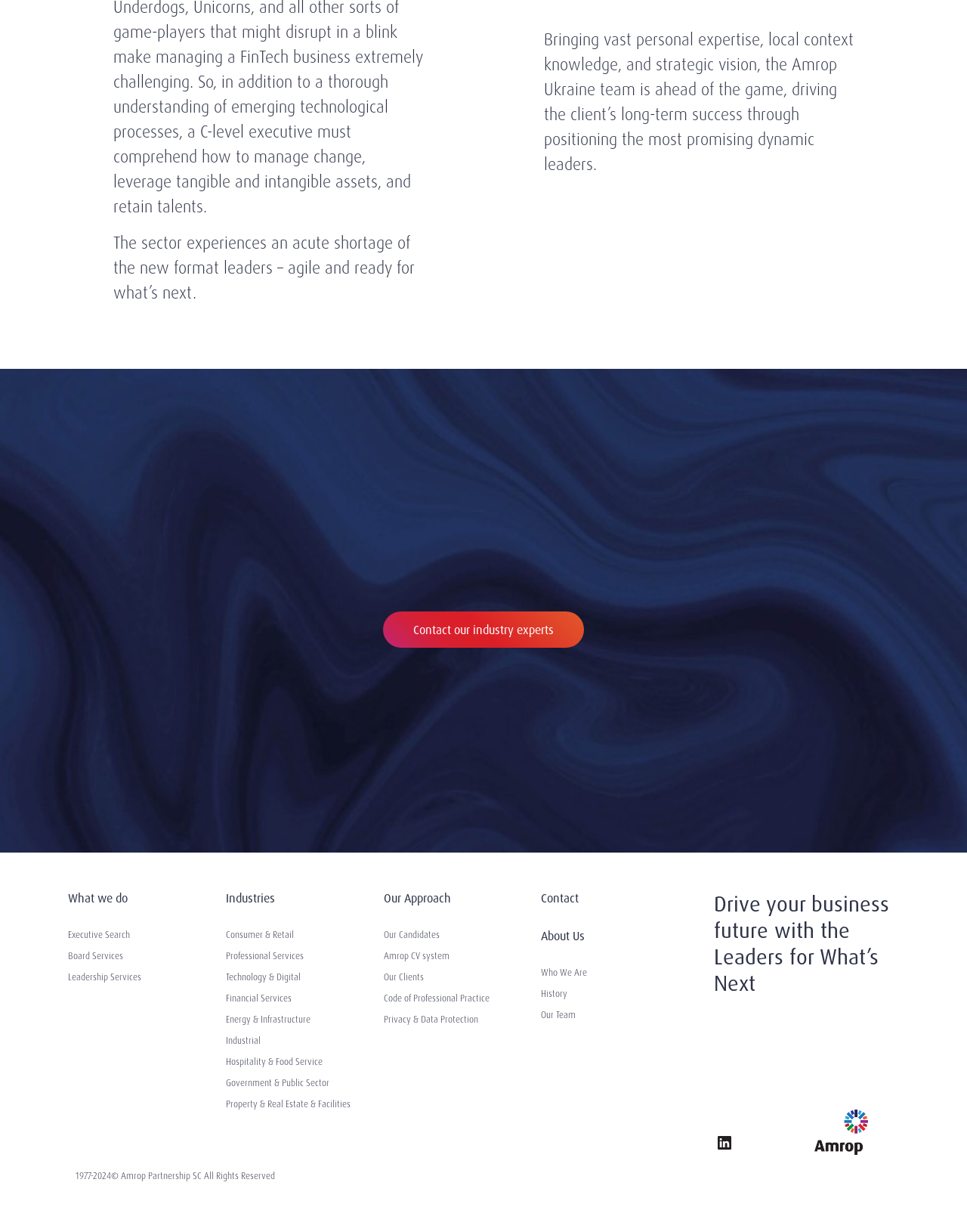Please determine the bounding box coordinates for the element that should be clicked to follow these instructions: "Contact our industry experts".

[0.396, 0.496, 0.604, 0.526]